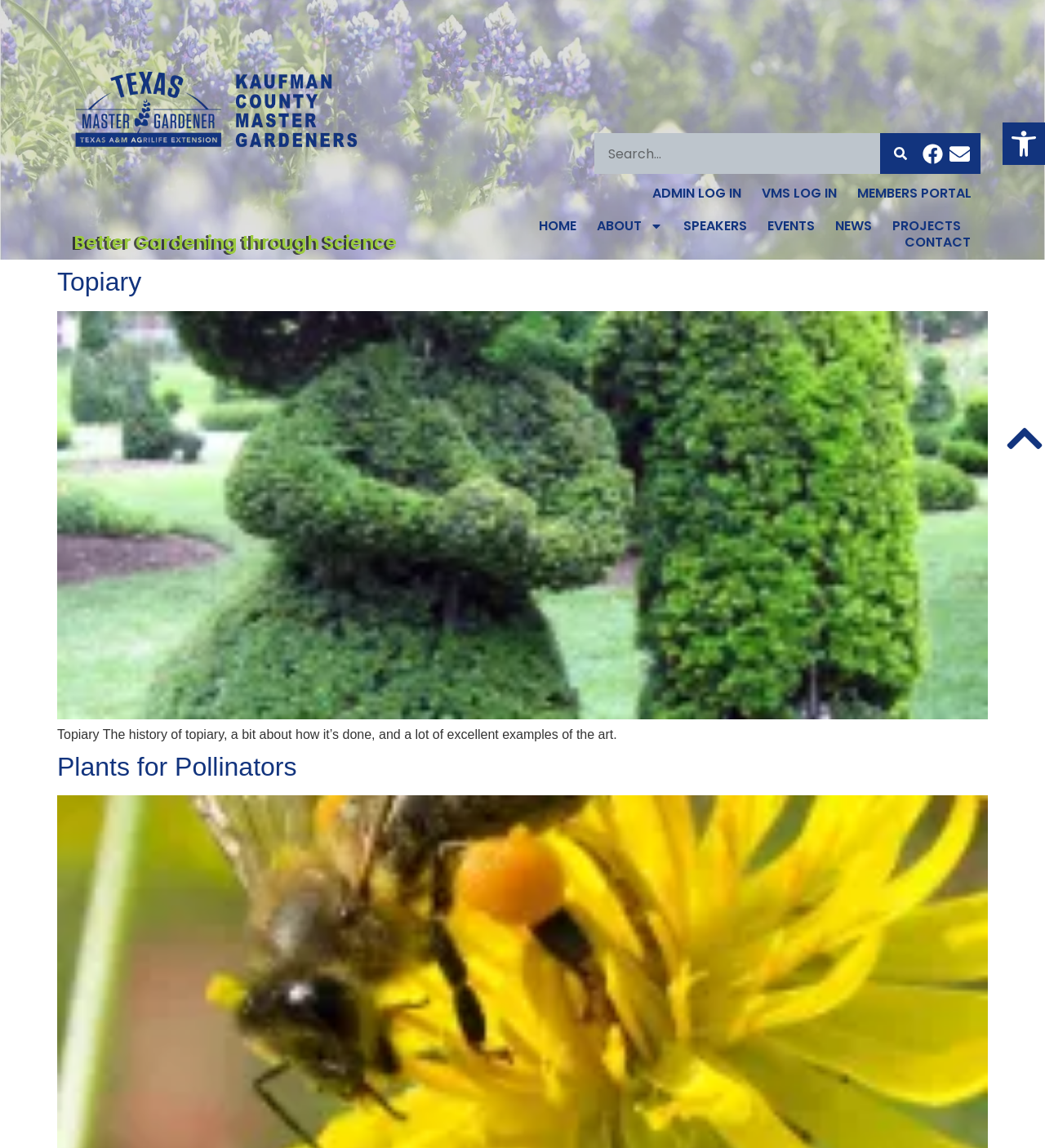What is the tagline of Kaufman County Master Gardeners?
Please craft a detailed and exhaustive response to the question.

The tagline is located below the logo, and it is a heading element with the text 'Better Gardening through Science'.